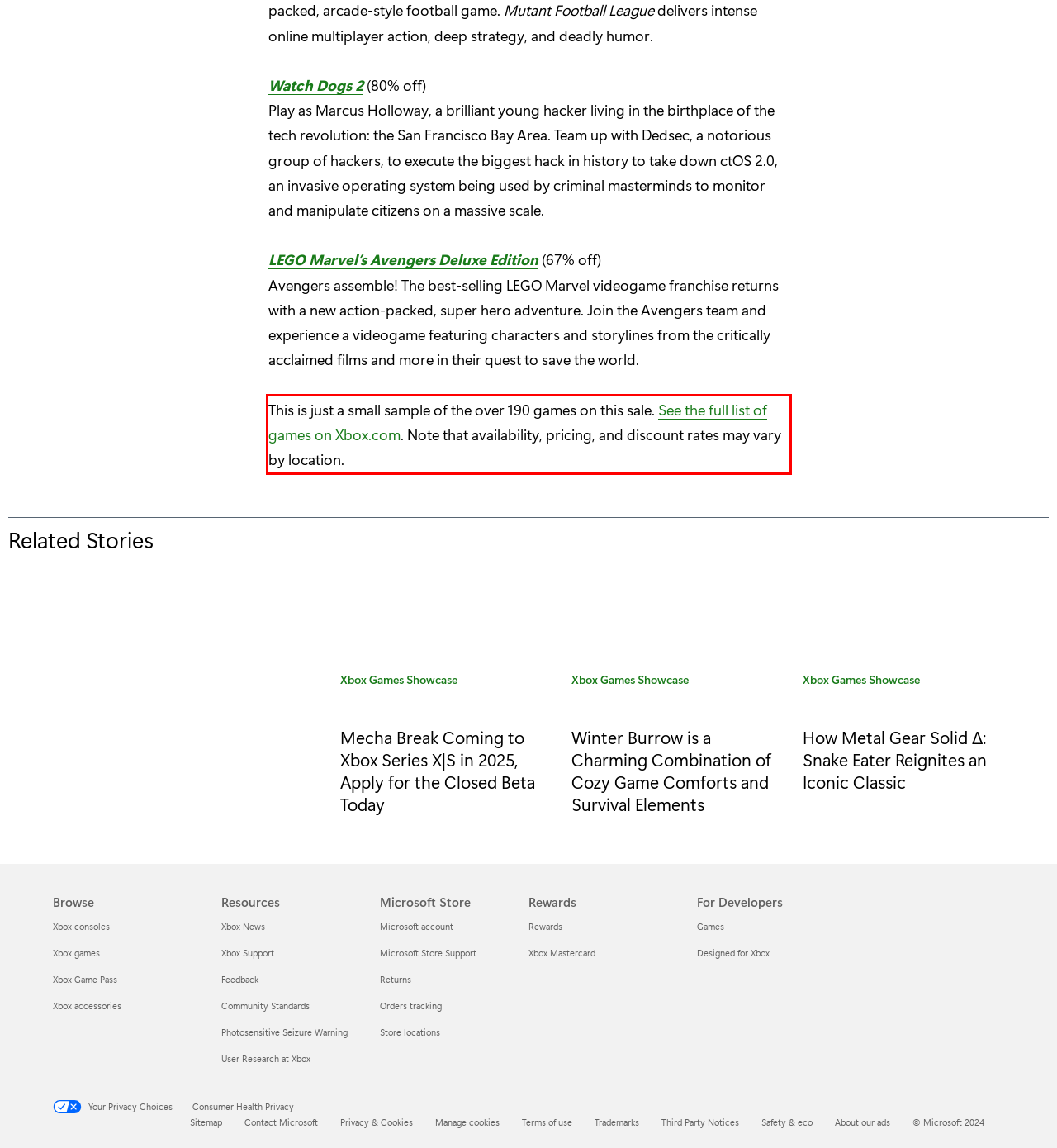You have a screenshot of a webpage where a UI element is enclosed in a red rectangle. Perform OCR to capture the text inside this red rectangle.

This is just a small sample of the over 190 games on this sale. See the full list of games on Xbox.com. Note that availability, pricing, and discount rates may vary by location.